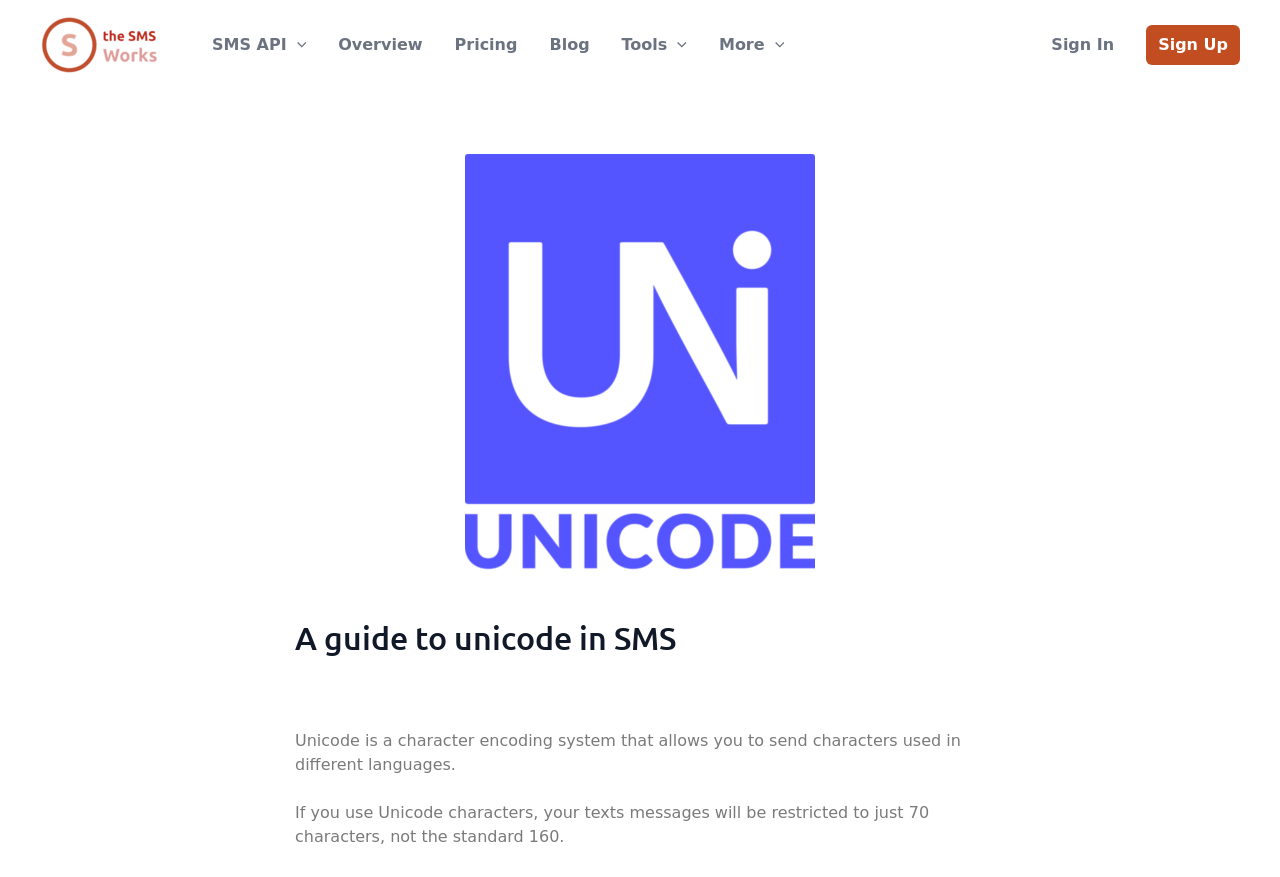Provide the bounding box coordinates for the UI element that is described by this text: "Overview". The coordinates should be in the form of four float numbers between 0 and 1: [left, top, right, bottom].

[0.252, 0.011, 0.343, 0.091]